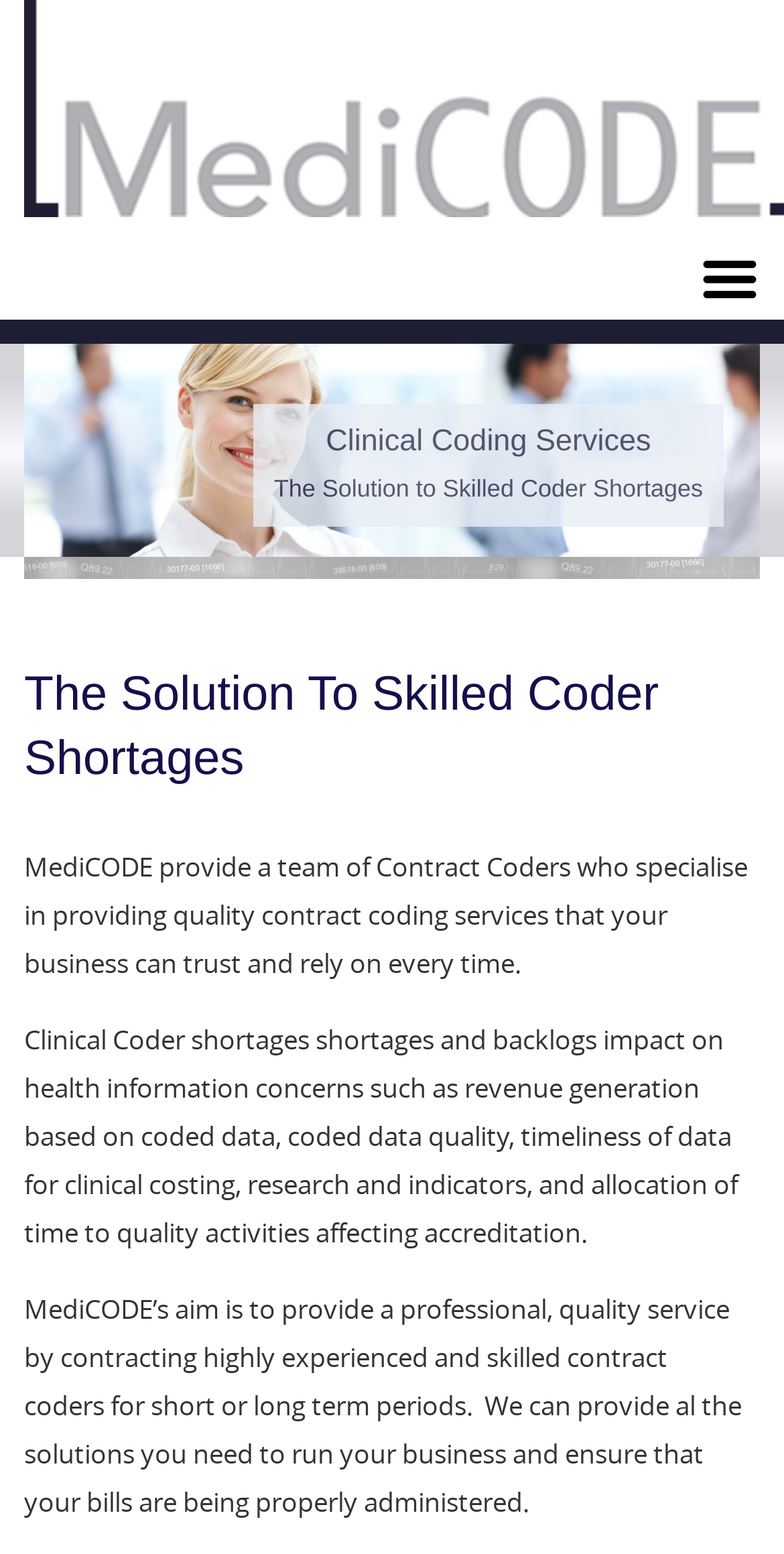What is the title or heading displayed on the webpage?

The Solution To Skilled Coder Shortages